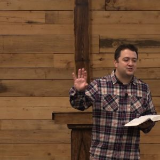Convey a detailed narrative of what is depicted in the image.

In this image, a speaker stands in front of a wooden wall adorned with a cross, delivering a sermon with an engaging demeanor. He holds a Bible in one hand while raising his other hand, possibly emphasizing a point in his message. The plaid shirt he wears adds a casual yet meaningful touch to the setting, suggesting a welcoming atmosphere conducive to community worship. This scene likely aligns with themes of reflection and spiritual growth, connecting to a sermon series titled "Let There Be Glory," which explores the nature and significance of God's glory in the context of Christmas and faith.